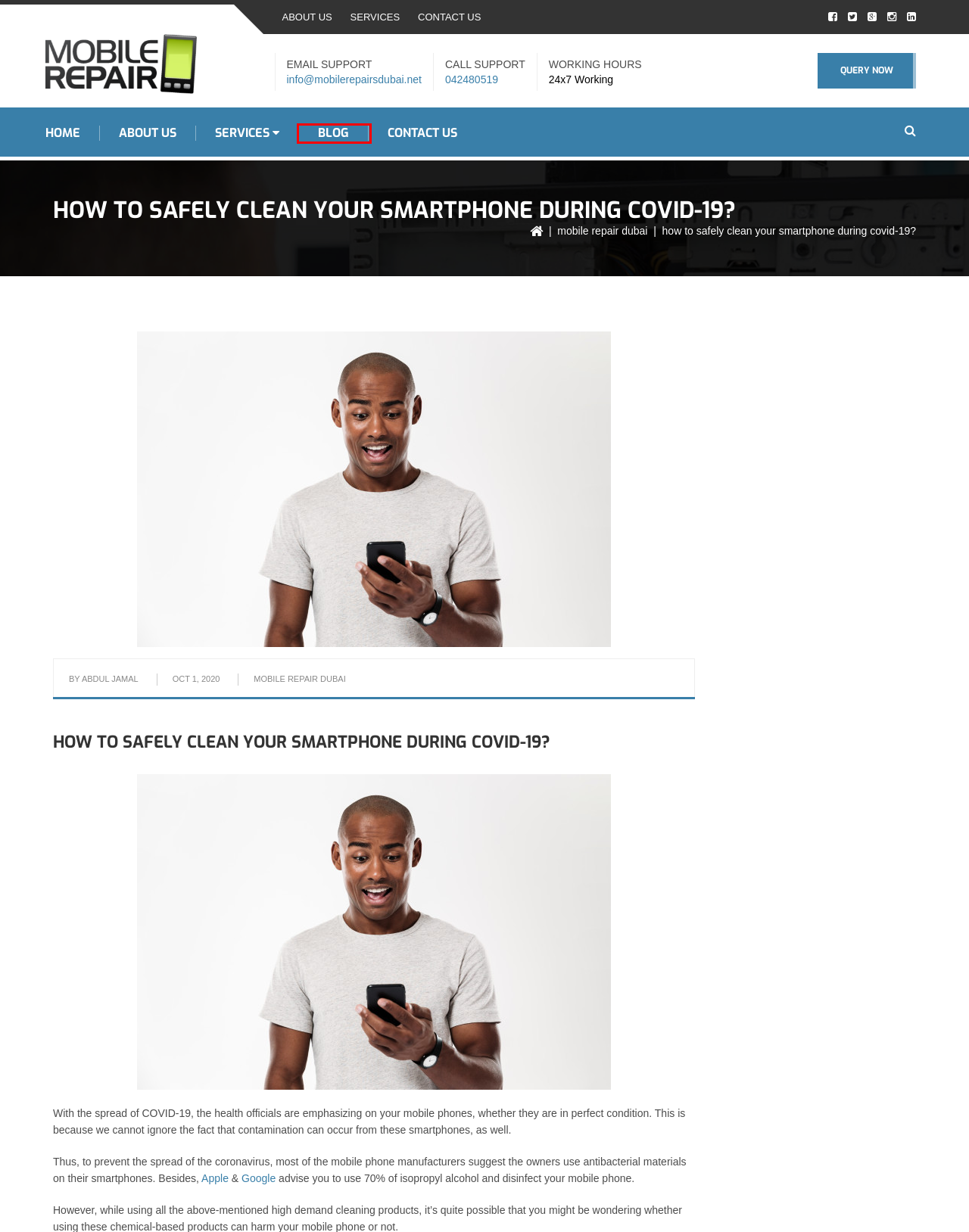You are provided with a screenshot of a webpage containing a red rectangle bounding box. Identify the webpage description that best matches the new webpage after the element in the bounding box is clicked. Here are the potential descriptions:
A. Mobile Repairs Dubai
B. About us- Mobile Repair Dubai, UAE | Get 50% off on all brands
C. Services - Mobile Repairs Dubai
D. Apple
E. Contact us- Mobile Repair Dubai | Best Repair Service in Dubai
F. IT Annual Maintenance Contract for Business in Dubai | Dial 045864033
G. Blogs- Mobile Repair Dubai | Best Services in UAE
H. Mobile Repair Dubai Near Me | Mobile Repairing Dubai

G